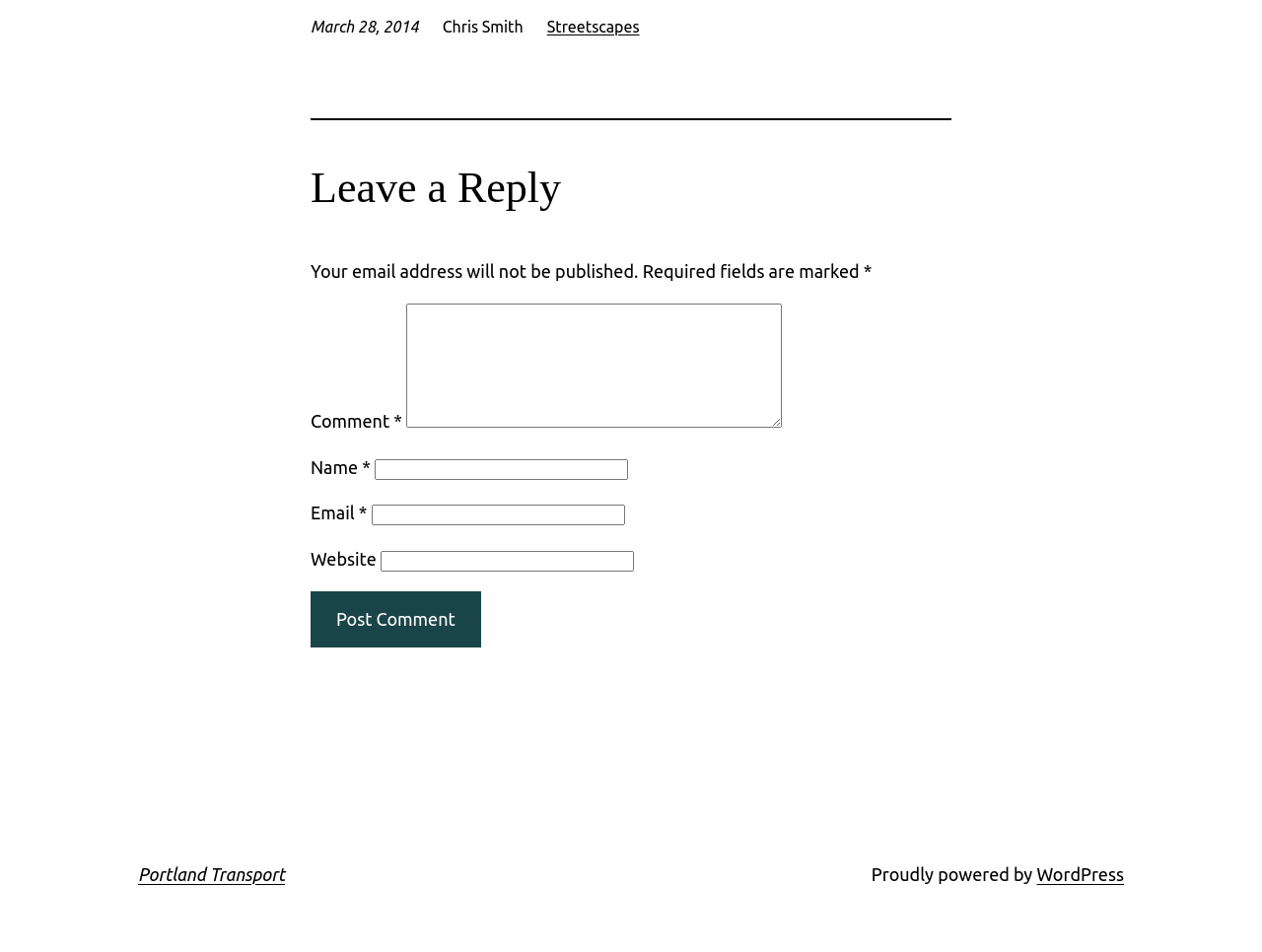Find the bounding box coordinates of the clickable area that will achieve the following instruction: "Type your email in the 'Email' field".

[0.294, 0.53, 0.495, 0.552]